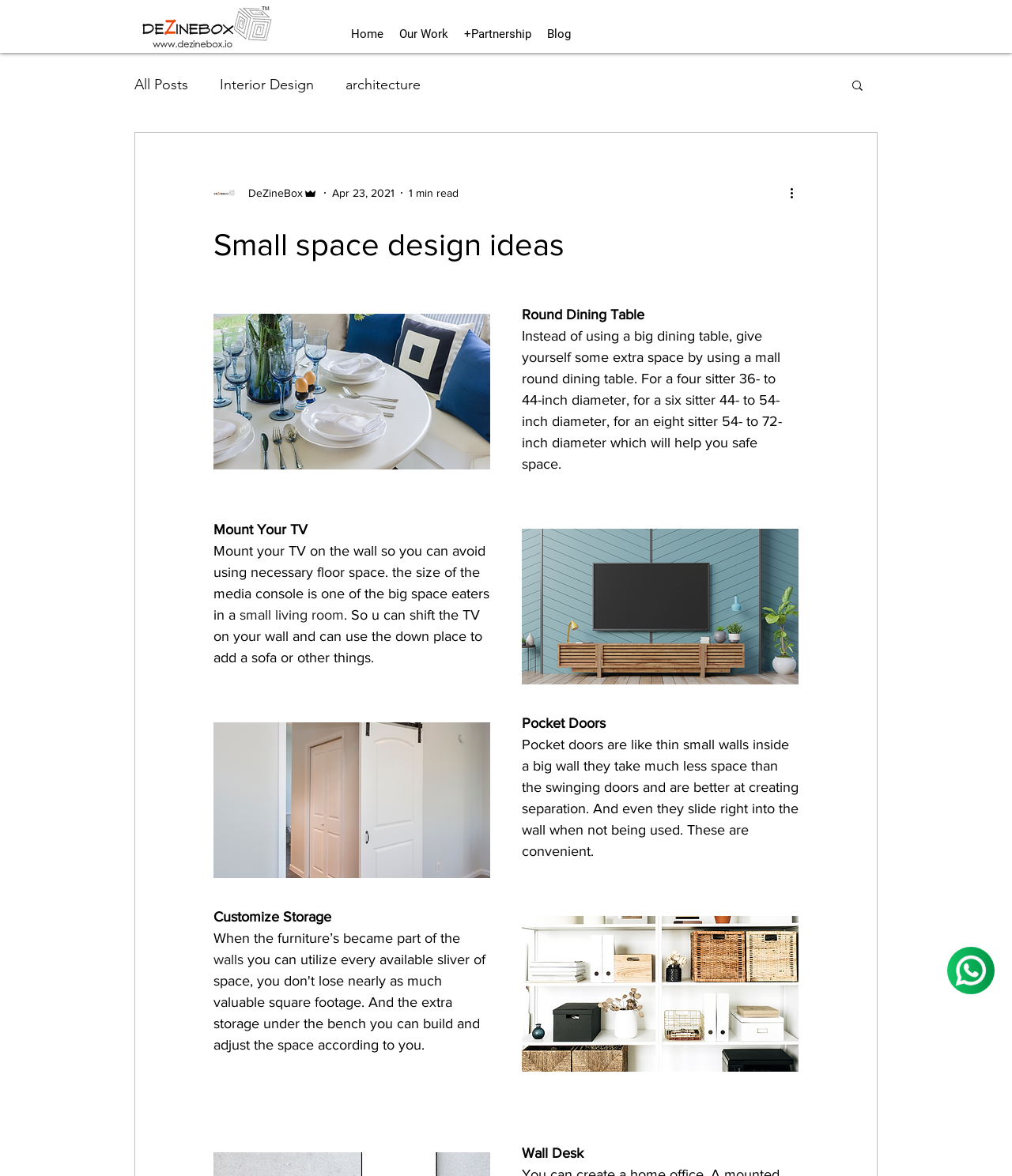Please provide a brief answer to the following inquiry using a single word or phrase:
What is the purpose of customizing storage?

To make furniture part of the wall